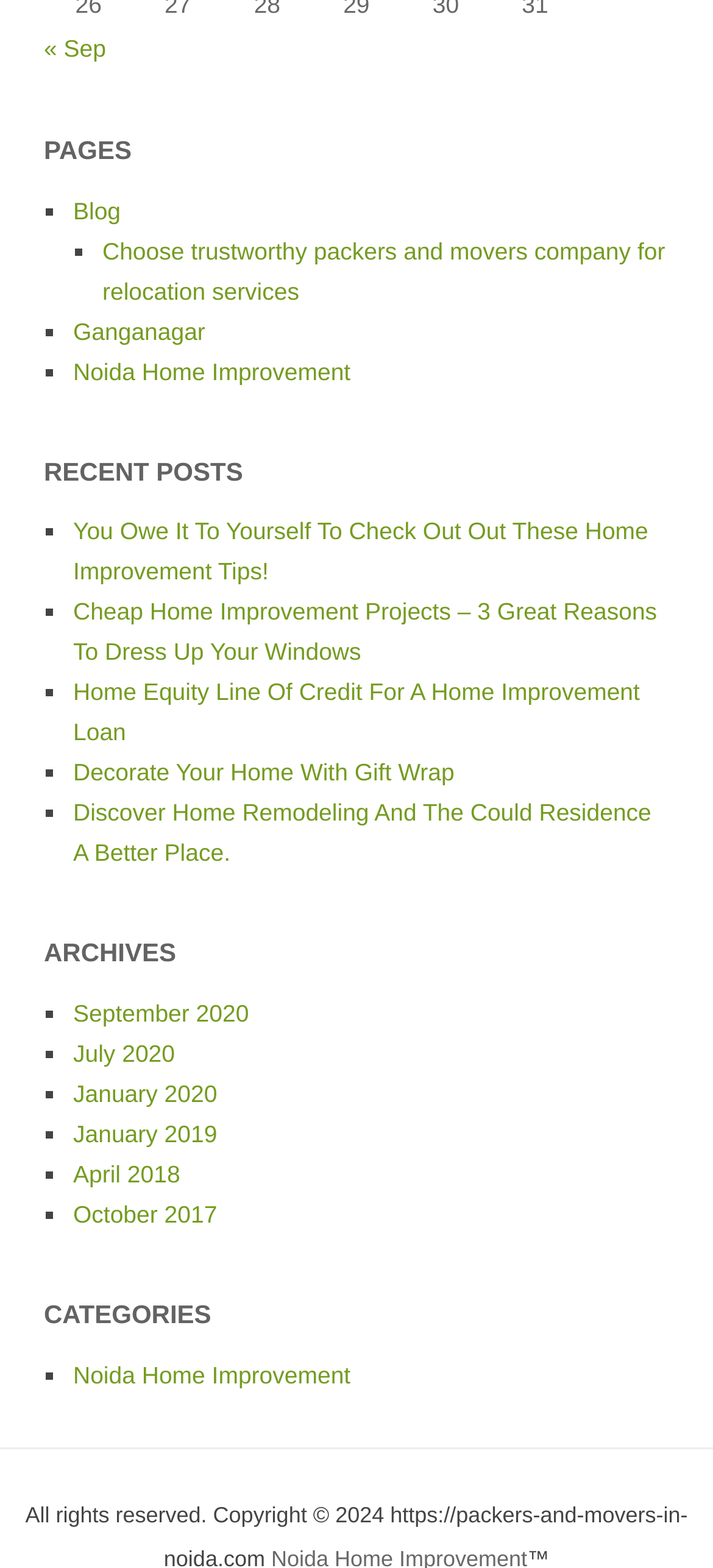Could you provide the bounding box coordinates for the portion of the screen to click to complete this instruction: "Read 'You Owe It To Yourself To Check Out Out These Home Improvement Tips!' post"?

[0.103, 0.33, 0.909, 0.374]